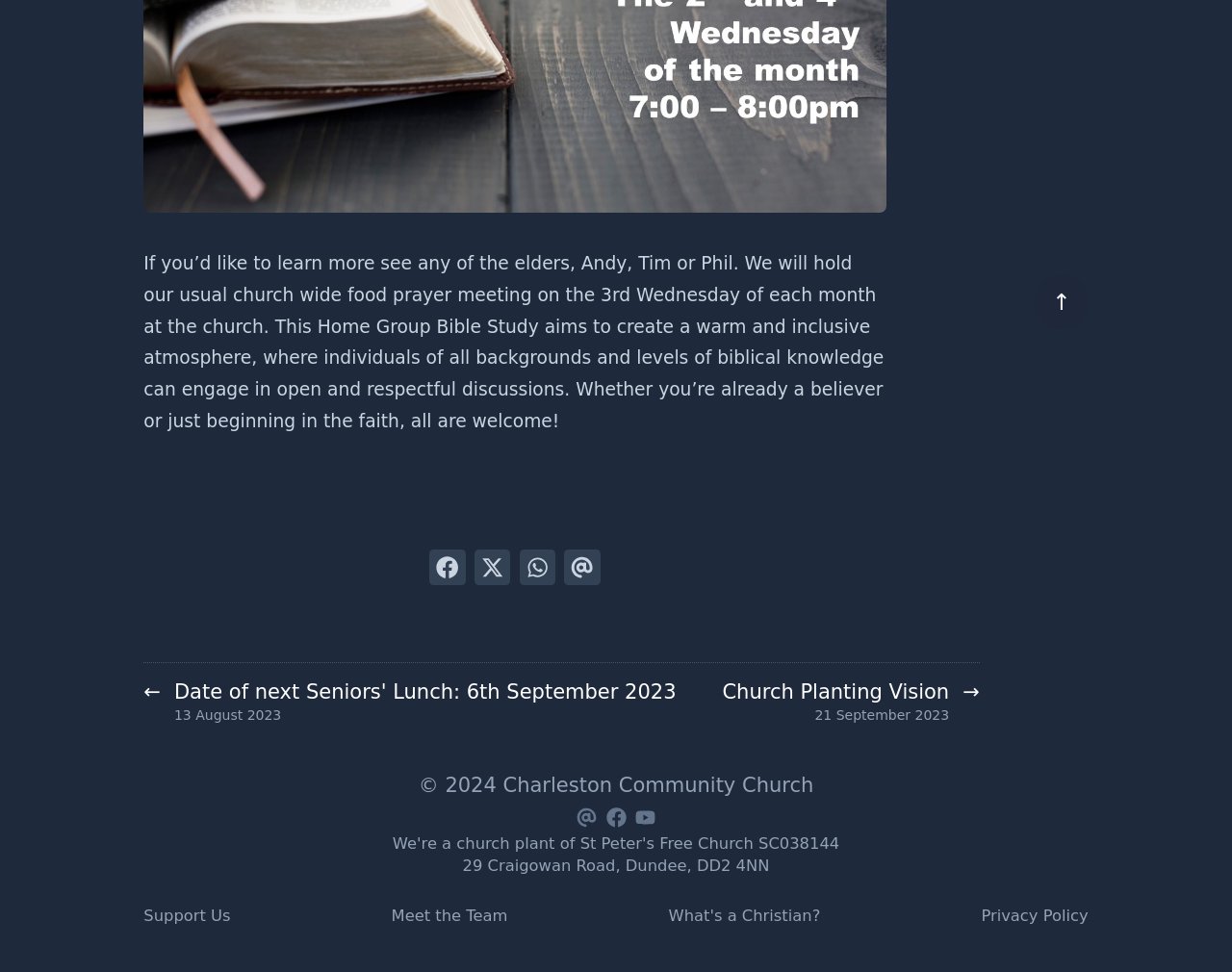Locate the bounding box coordinates of the element you need to click to accomplish the task described by this instruction: "Scroll to top".

[0.84, 0.283, 0.883, 0.338]